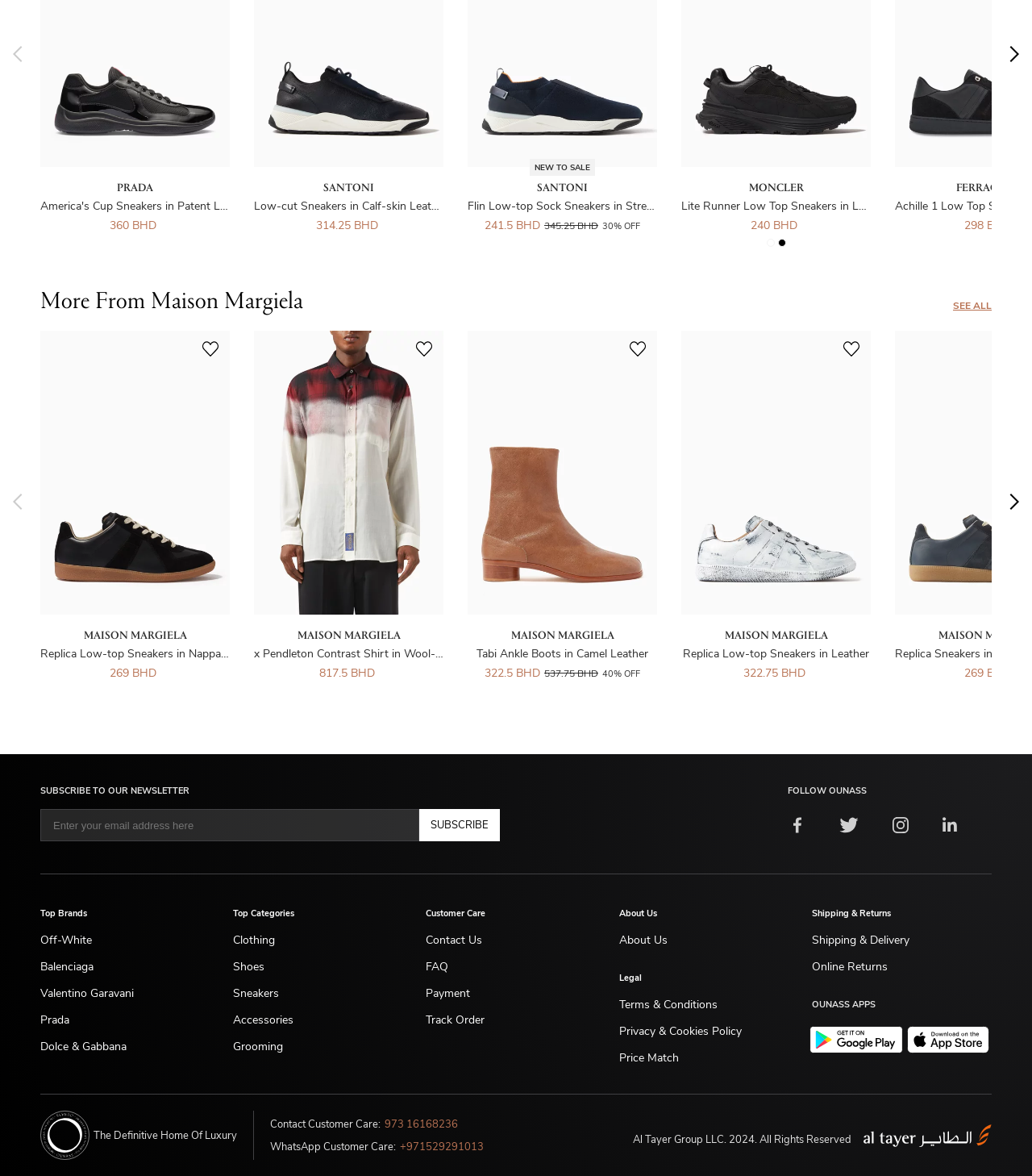What is the name of the social media platform with the icon of a bird?
Look at the screenshot and respond with a single word or phrase.

Twitter